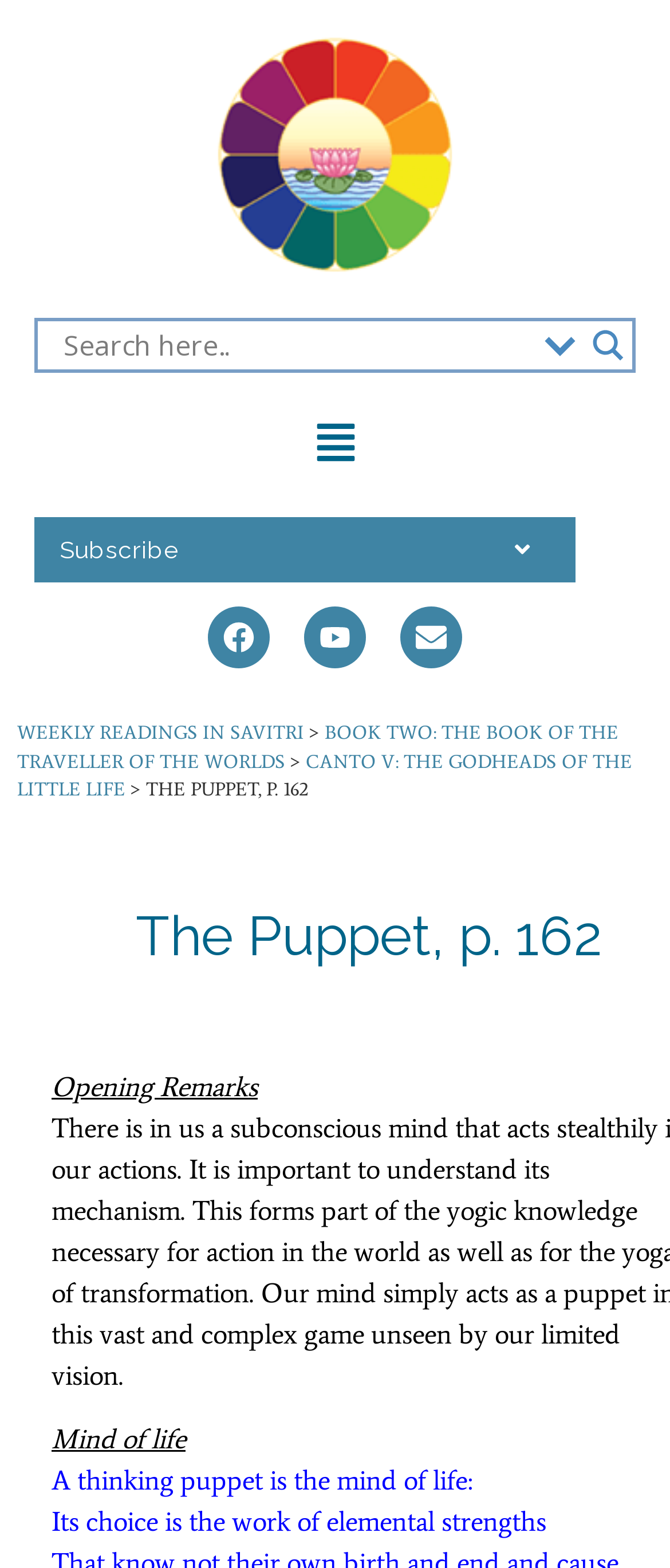Provide a thorough description of this webpage.

The webpage appears to be a literary or philosophical article, with a focus on yogic knowledge and the subconscious mind. At the top, there is a header section that spans almost the entire width of the page, containing a logo on the left, a search form in the middle, and a menu button on the right. The logo is accompanied by a small image, and the search form has a search input field and a search magnifier button. 

Below the header section, there are several links and social media icons, including Facebook, Youtube, and an envelope icon, each with its corresponding image. These links and icons are arranged horizontally, taking up about half of the page's width.

The main content of the webpage is divided into sections, with headings and paragraphs of text. The first section appears to be a table of contents, with links to different parts of the article, such as "WEEKLY READINGS IN SAVITRI" and "BOOK TWO: THE BOOK OF THE TRAVELLER OF THE WORLDS". 

The main article begins with a heading "THE PUPPET, P. 162" and is followed by several paragraphs of text, including "Opening Remarks", "Mind of life", and quotes from the text, such as "A thinking puppet is the mind of life:" and "Its choice is the work of elemental strengths". The text is arranged in a single column, taking up about half of the page's width.